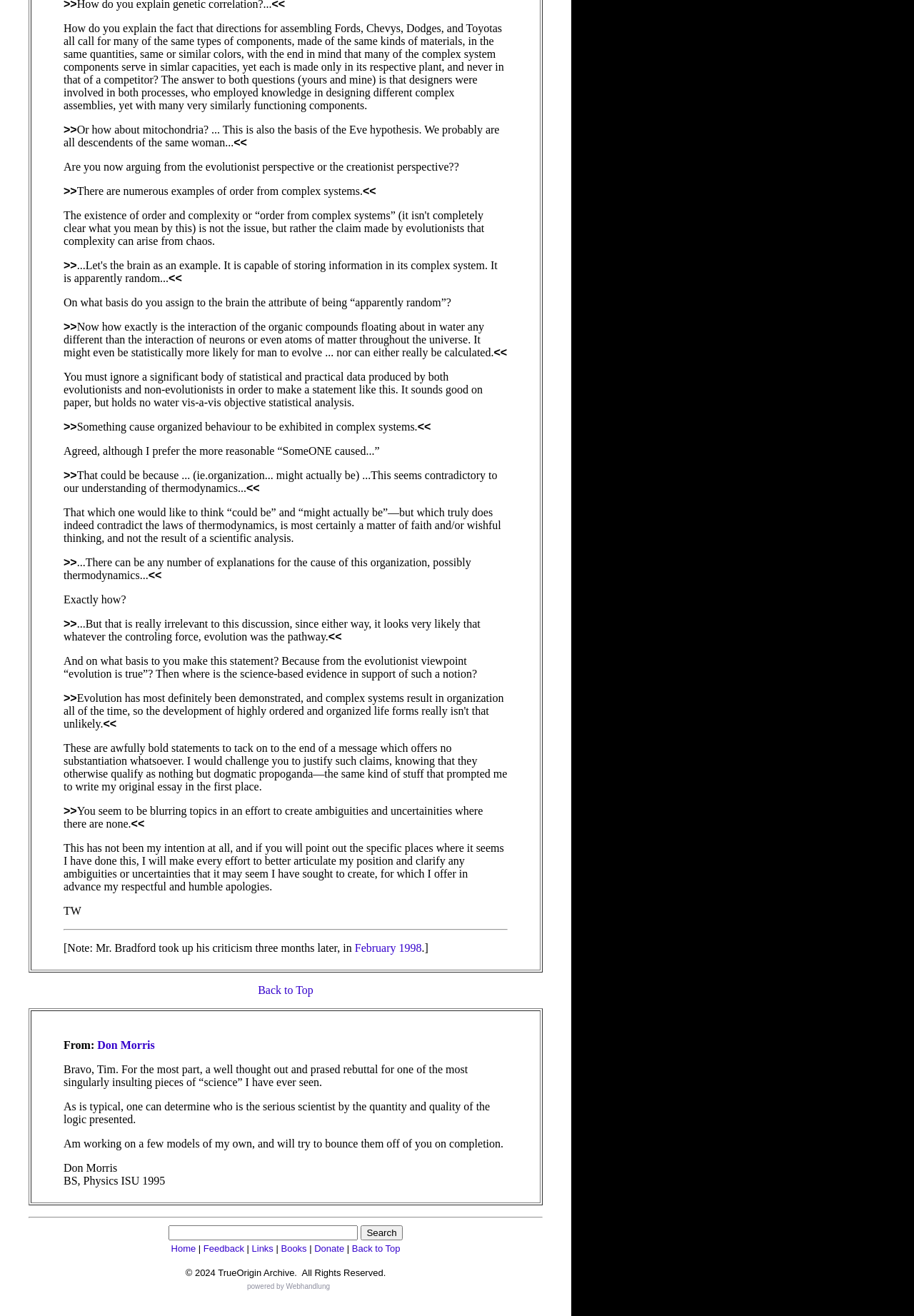Please determine the bounding box coordinates of the element to click in order to execute the following instruction: "Click on Home". The coordinates should be four float numbers between 0 and 1, specified as [left, top, right, bottom].

[0.187, 0.945, 0.214, 0.953]